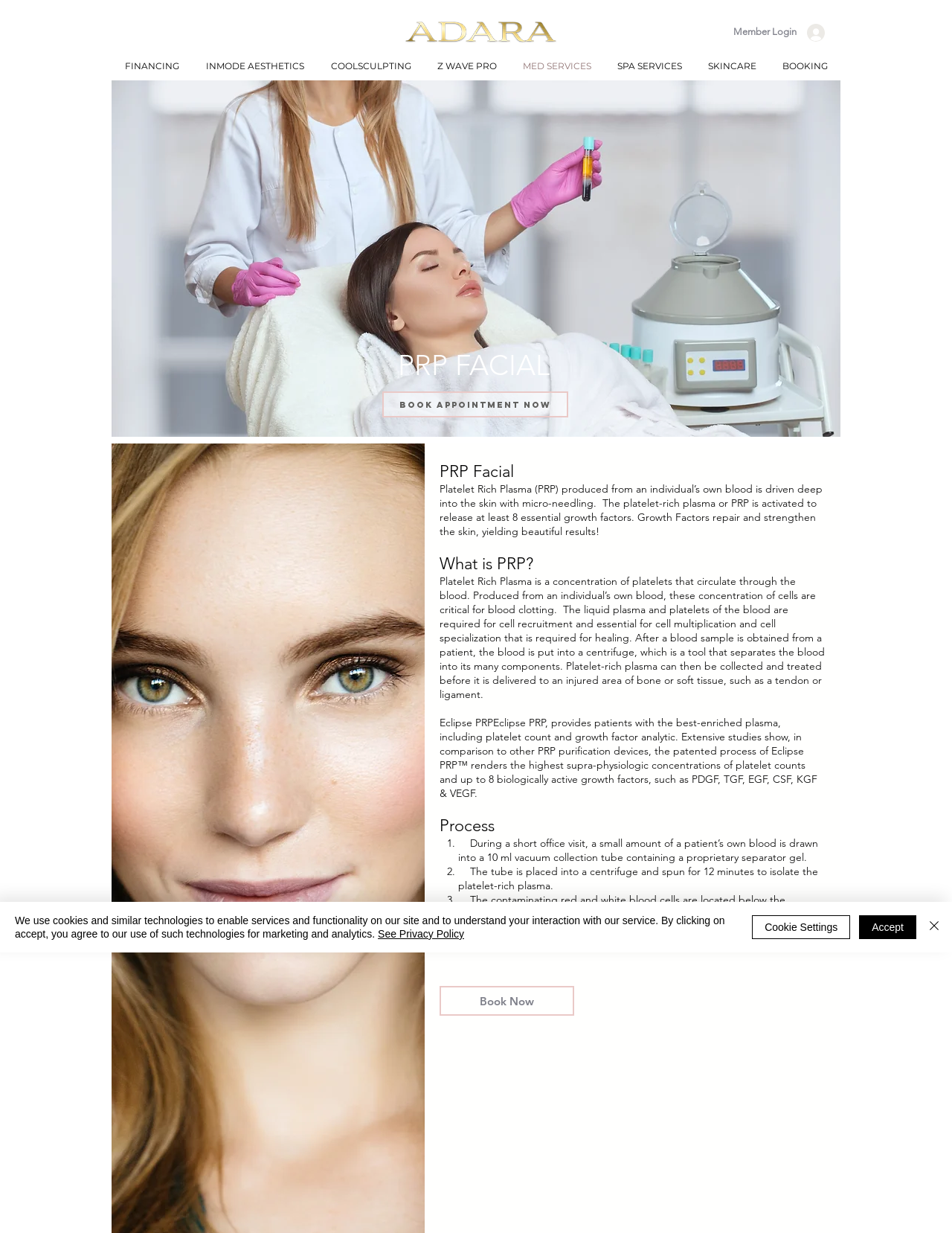Write an exhaustive caption that covers the webpage's main aspects.

The webpage is about PRP Facial, a cosmetic treatment that uses human growth factors extracted from the patient's blood to enhance collagen production and stimulate the body's natural healing process. 

At the top of the page, there is a navigation bar with several links, including "FINANCING", "INMODE AESTHETICS", "COOLSCULPTING", "MED SERVICES", "SPA SERVICES", "SKINCARE", and "BOOKING". Below the navigation bar, there is a slideshow with previous and next buttons, and a heading that reads "PRP FACIAL". 

To the right of the slideshow, there is a link to "BOOK APPOINTMENT NOW". Below the slideshow, there is a section that explains what PRP Facial is, with a heading that reads "PRP Facial" and a paragraph of text that describes the treatment. 

Further down the page, there are three sections with headings "What is PRP?", "Process", and "Eclipse PRP". The "What is PRP?" section explains what Platelet Rich Plasma is and how it is used for healing. The "Process" section is a step-by-step guide to the PRP Facial treatment, with four list items that describe the process of drawing blood, isolating the platelet-rich plasma, and using it for the treatment. The "Eclipse PRP" section explains the benefits of using Eclipse PRP for the treatment.

At the bottom of the page, there is a link to "Book Now" and a cookie policy alert that explains how the website uses cookies and similar technologies. The alert has buttons to "Accept", "Cookie Settings", and "Close".